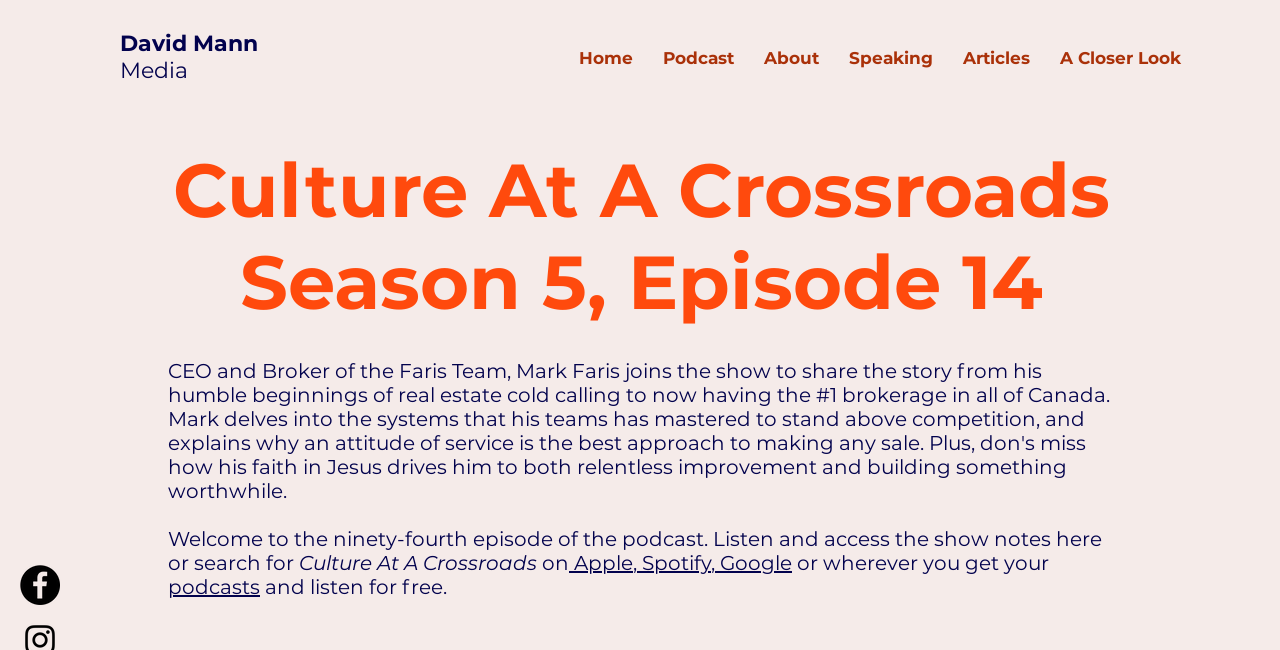Determine the bounding box coordinates of the element's region needed to click to follow the instruction: "Visit the 'About' page". Provide these coordinates as four float numbers between 0 and 1, formatted as [left, top, right, bottom].

[0.585, 0.051, 0.652, 0.128]